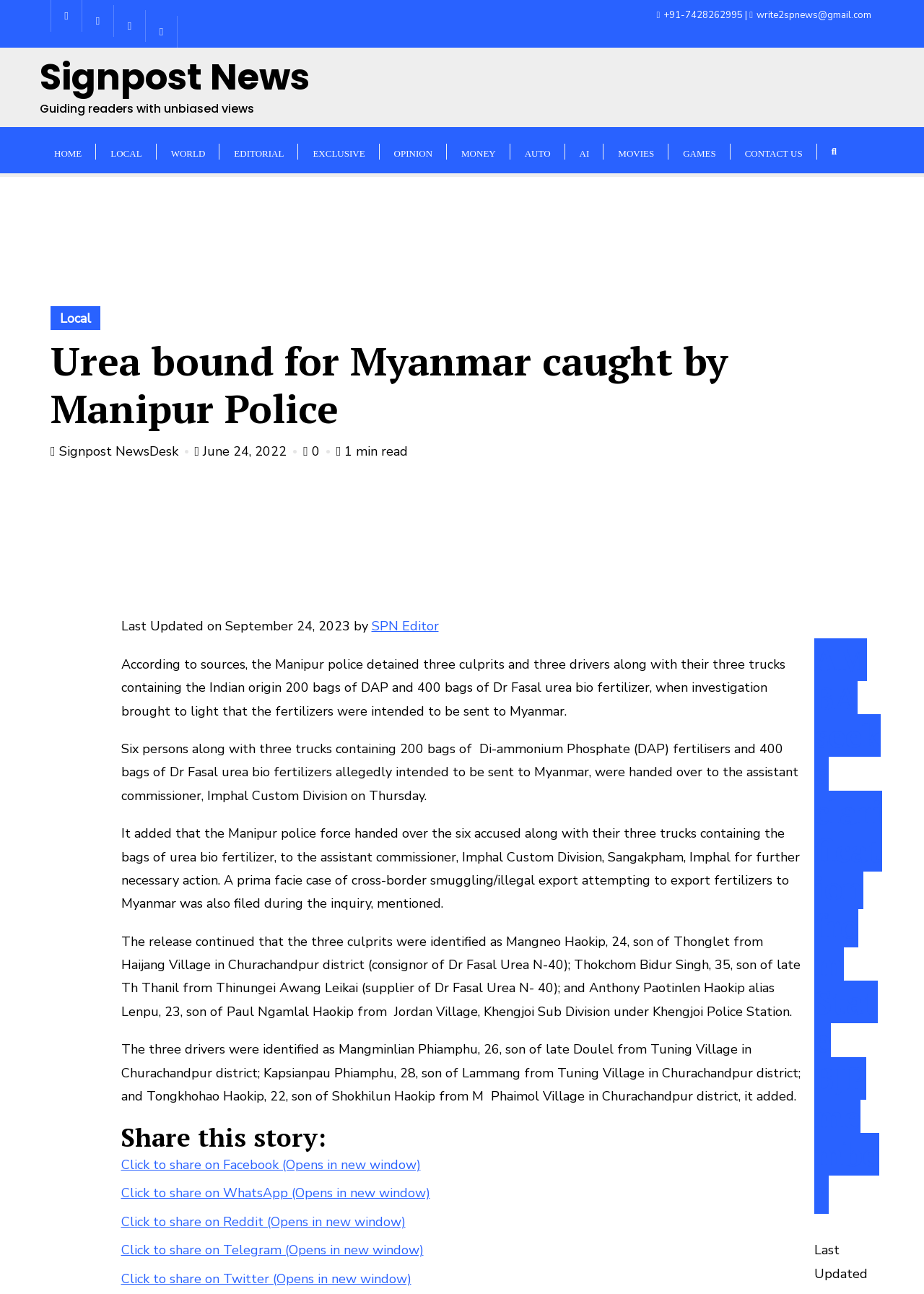Find and provide the bounding box coordinates for the UI element described with: "Twitter".

[0.055, 0.002, 0.336, 0.006]